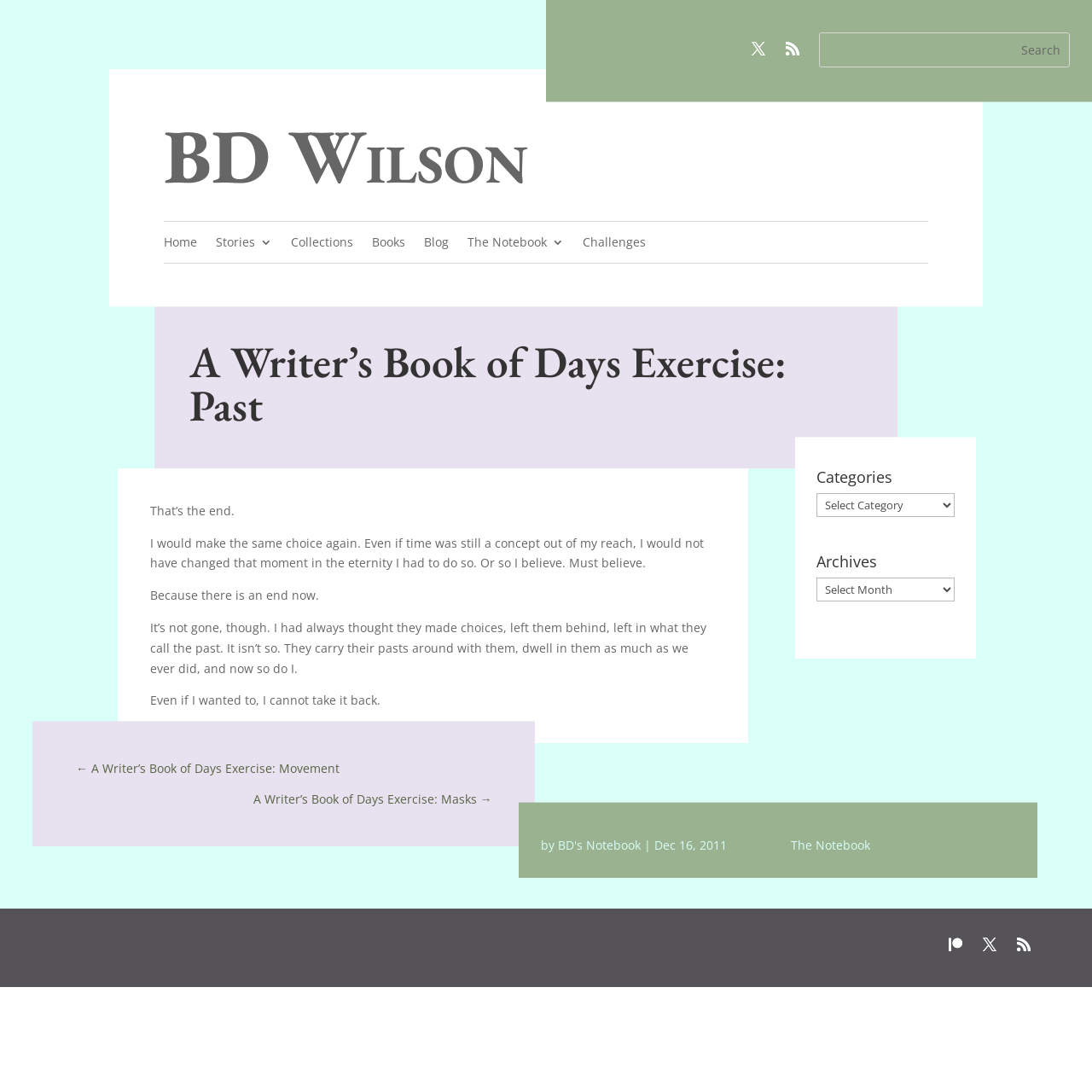Specify the bounding box coordinates of the area to click in order to execute this command: 'view archives'. The coordinates should consist of four float numbers ranging from 0 to 1, and should be formatted as [left, top, right, bottom].

[0.748, 0.529, 0.874, 0.551]